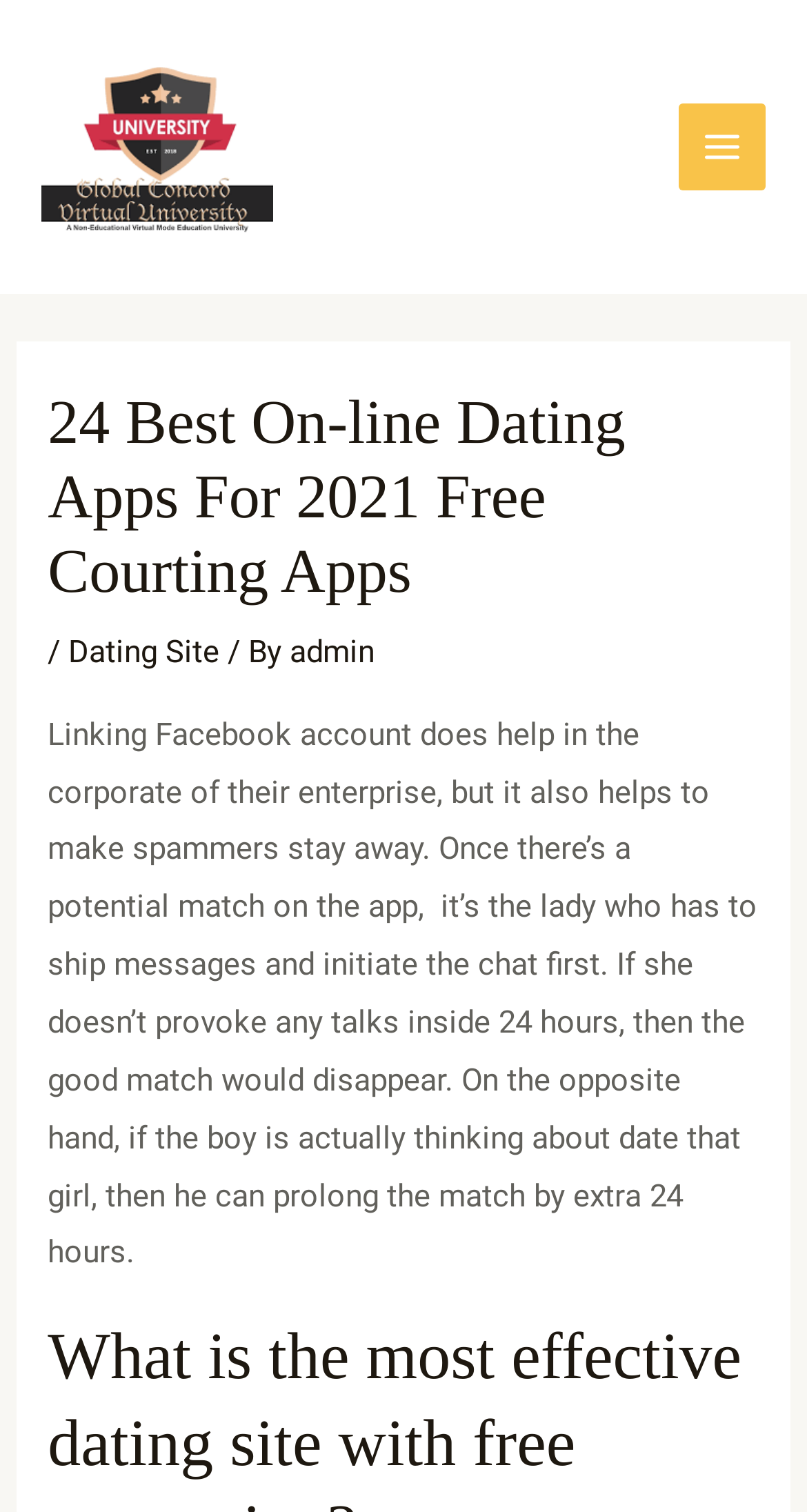What is the topic of the text?
From the image, respond using a single word or phrase.

Dating app features